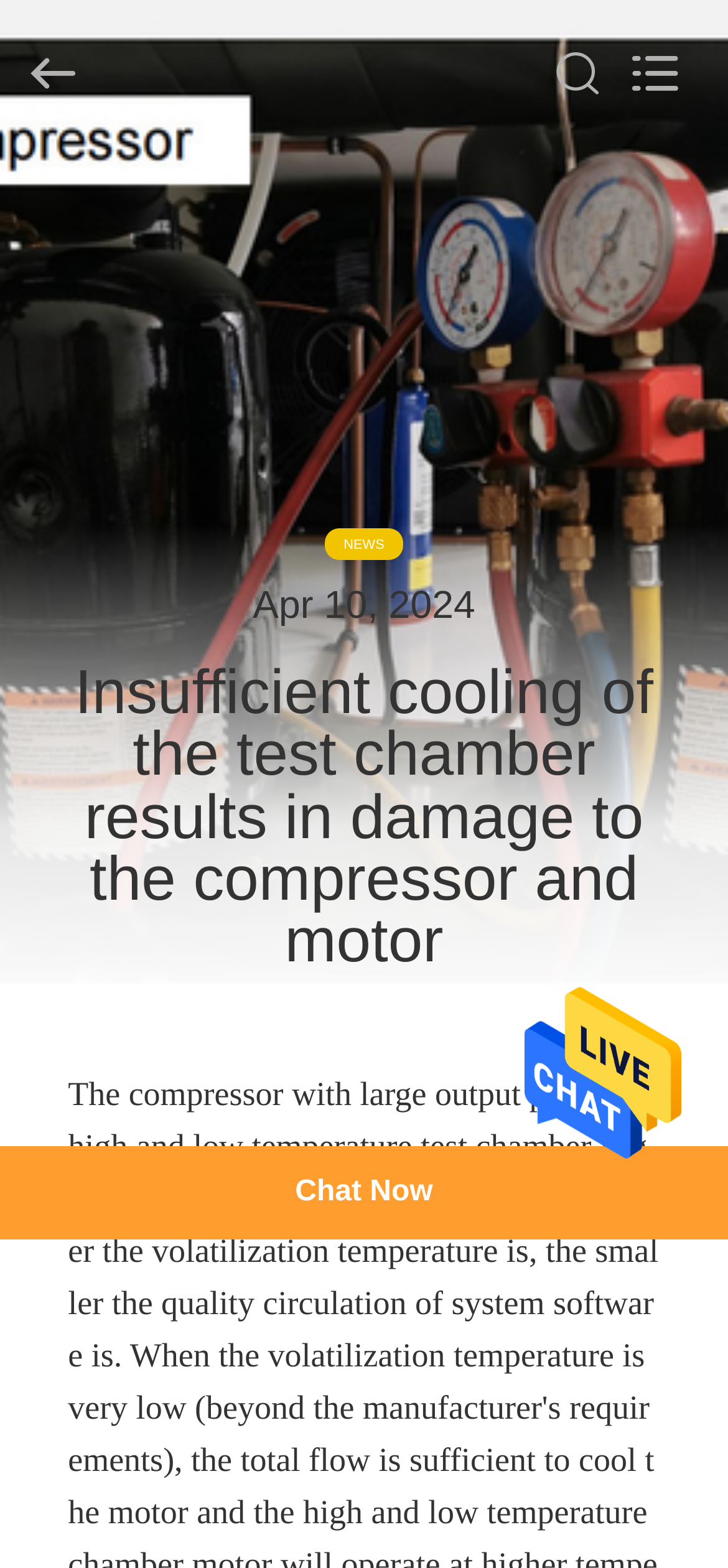Please identify the bounding box coordinates of the element's region that should be clicked to execute the following instruction: "Go to HOME page". The bounding box coordinates must be four float numbers between 0 and 1, i.e., [left, top, right, bottom].

[0.0, 0.093, 0.192, 0.126]